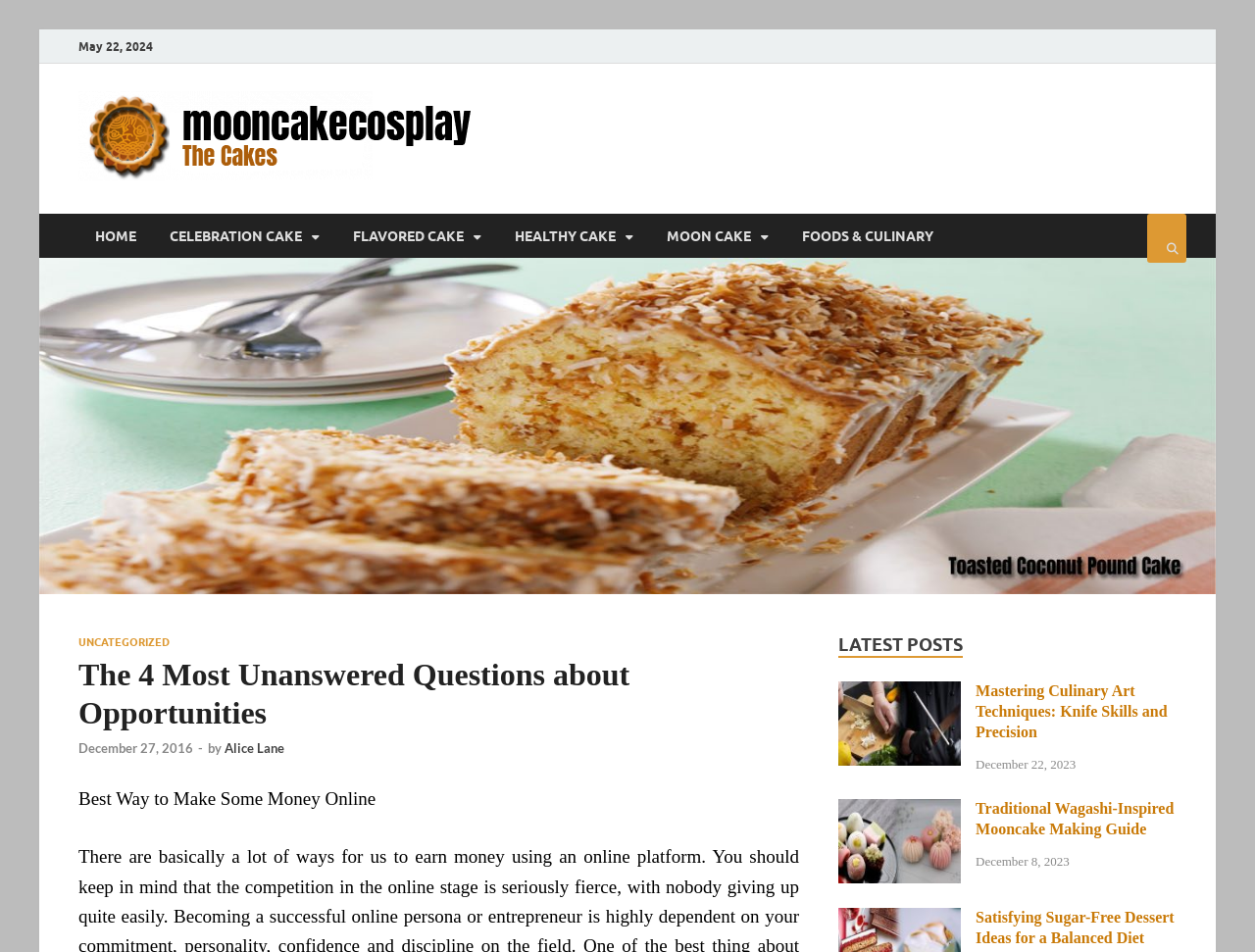Please provide a one-word or short phrase answer to the question:
What is the title of the second latest post?

Traditional Wagashi-Inspired Mooncake Making Guide